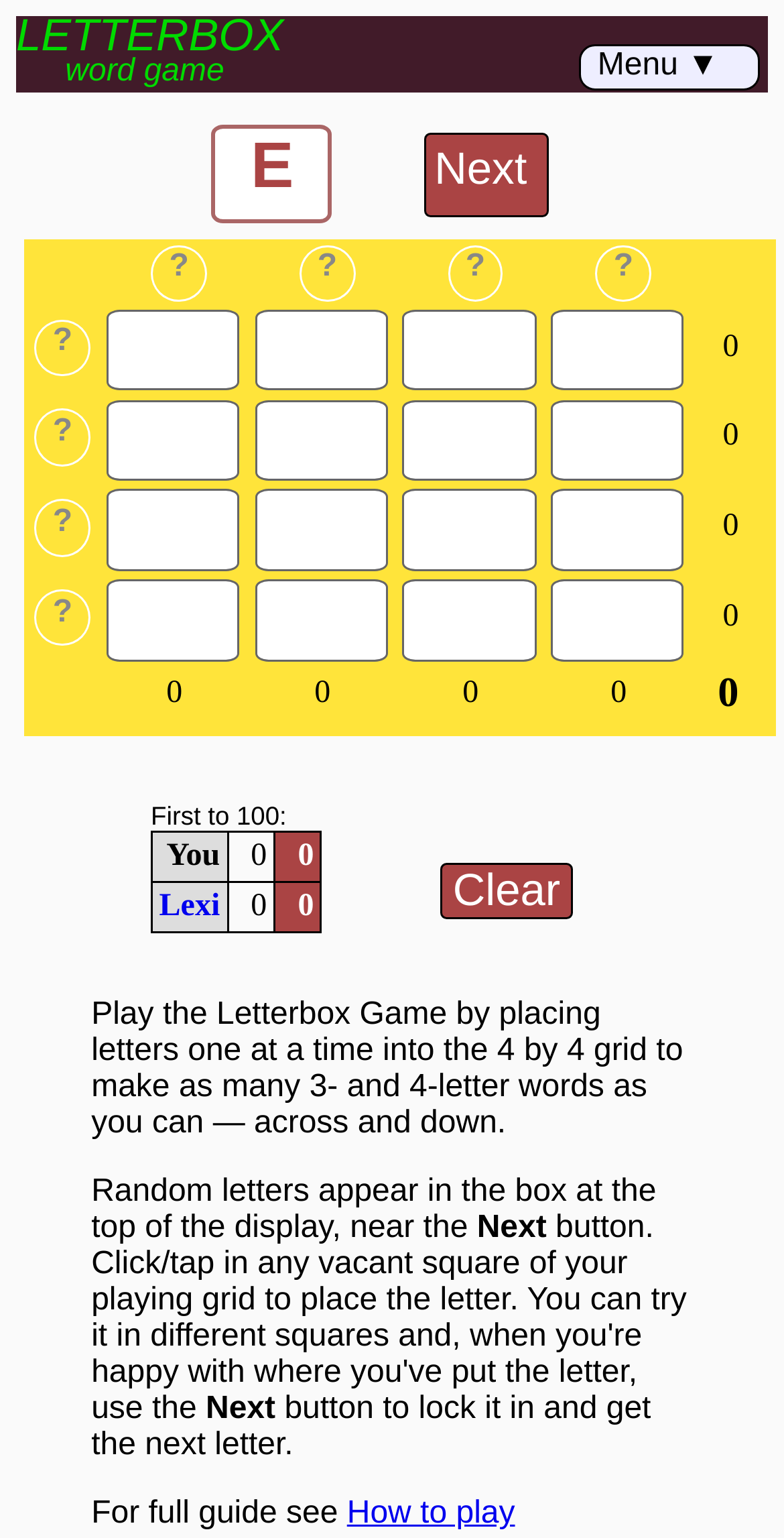Determine the bounding box coordinates for the area you should click to complete the following instruction: "Search for something".

None